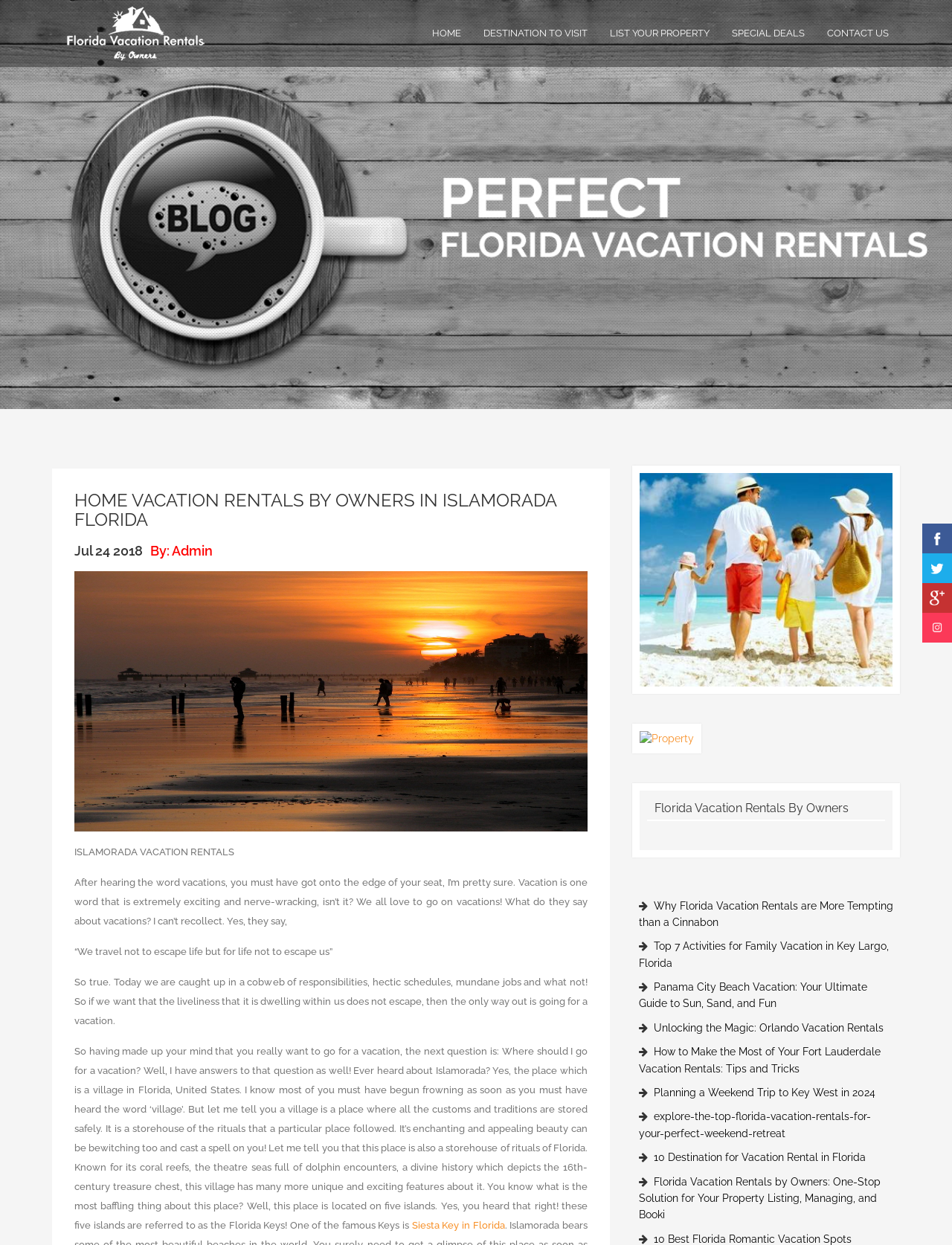Locate the bounding box coordinates of the clickable region necessary to complete the following instruction: "Follow the 'Facebook' link". Provide the coordinates in the format of four float numbers between 0 and 1, i.e., [left, top, right, bottom].

[0.969, 0.421, 1.0, 0.444]